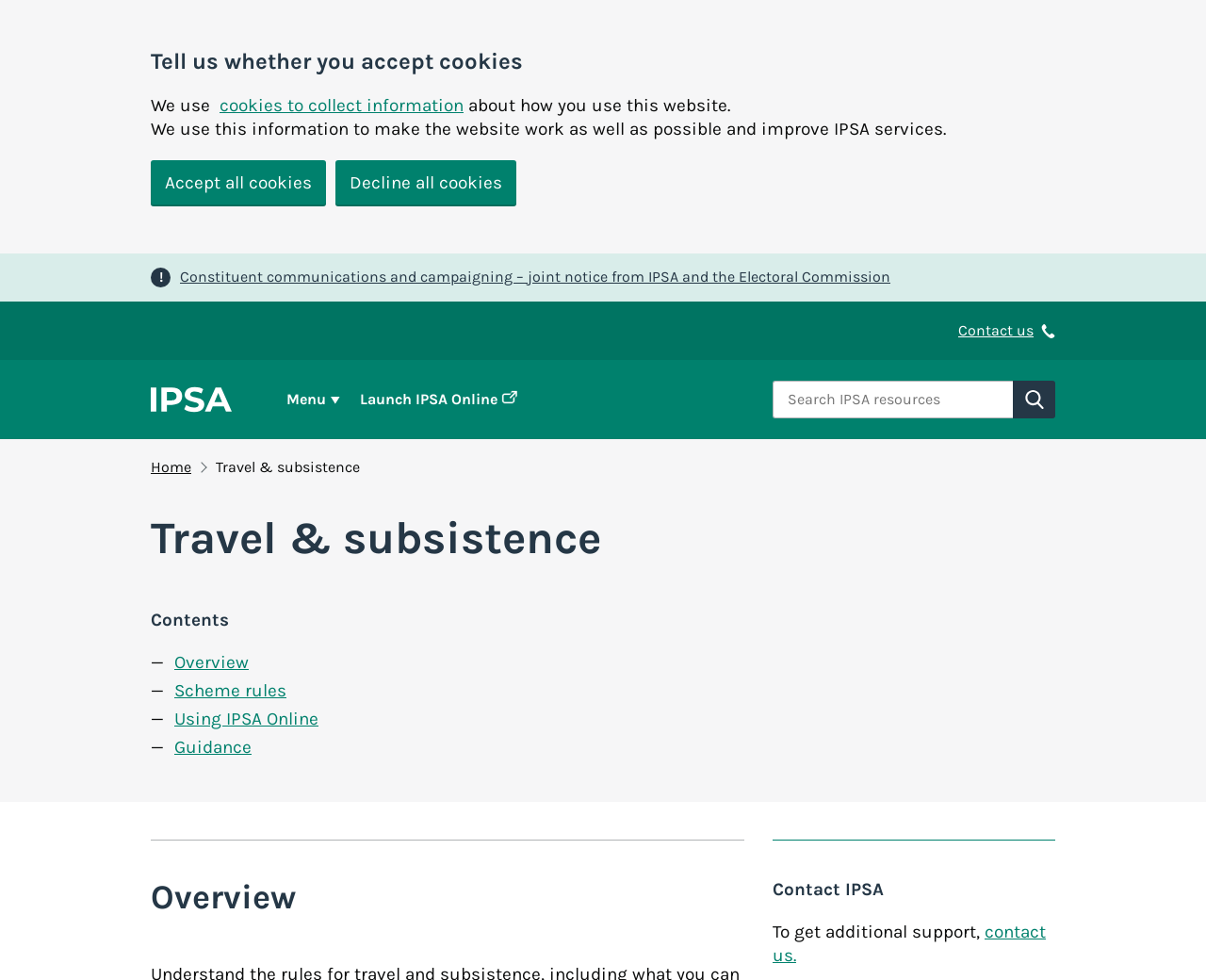Determine the bounding box coordinates of the element that should be clicked to execute the following command: "View Overview".

[0.145, 0.665, 0.206, 0.687]